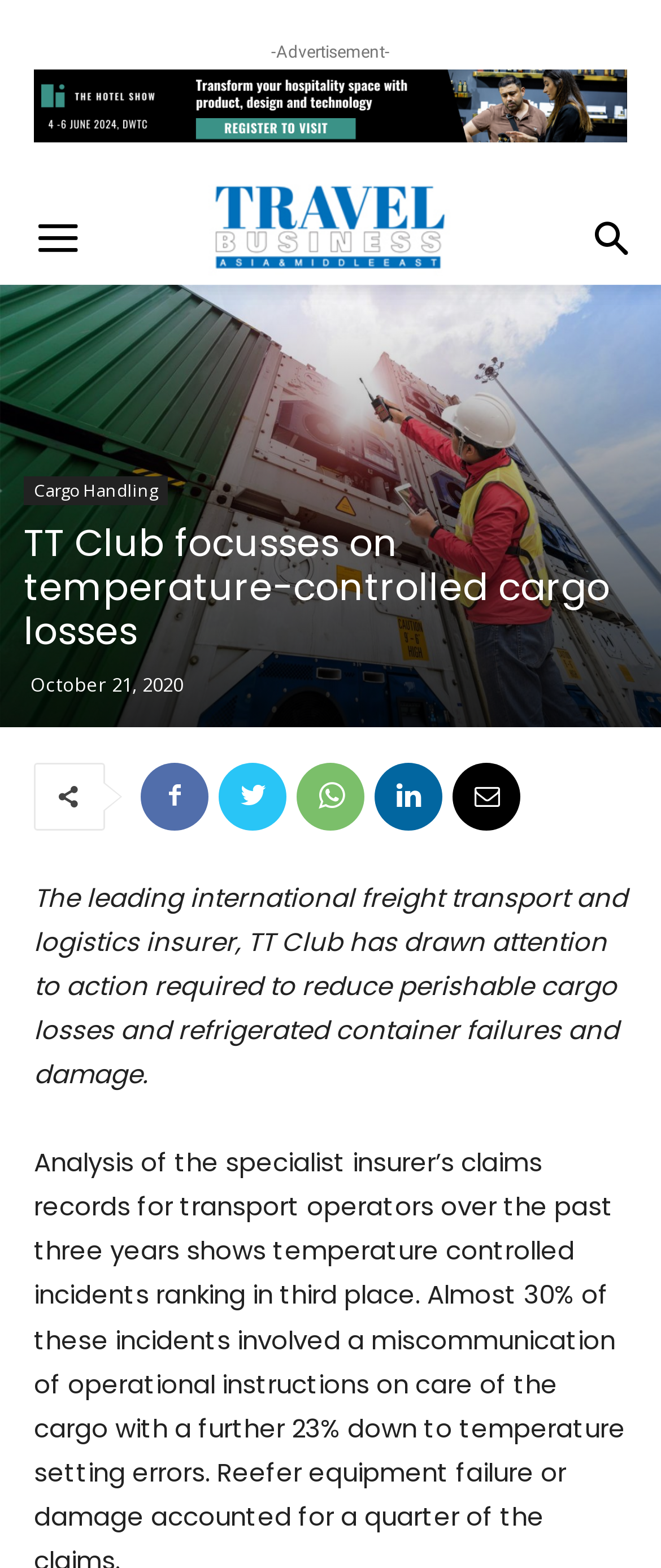Find the bounding box of the UI element described as follows: "Email".

[0.685, 0.486, 0.787, 0.529]